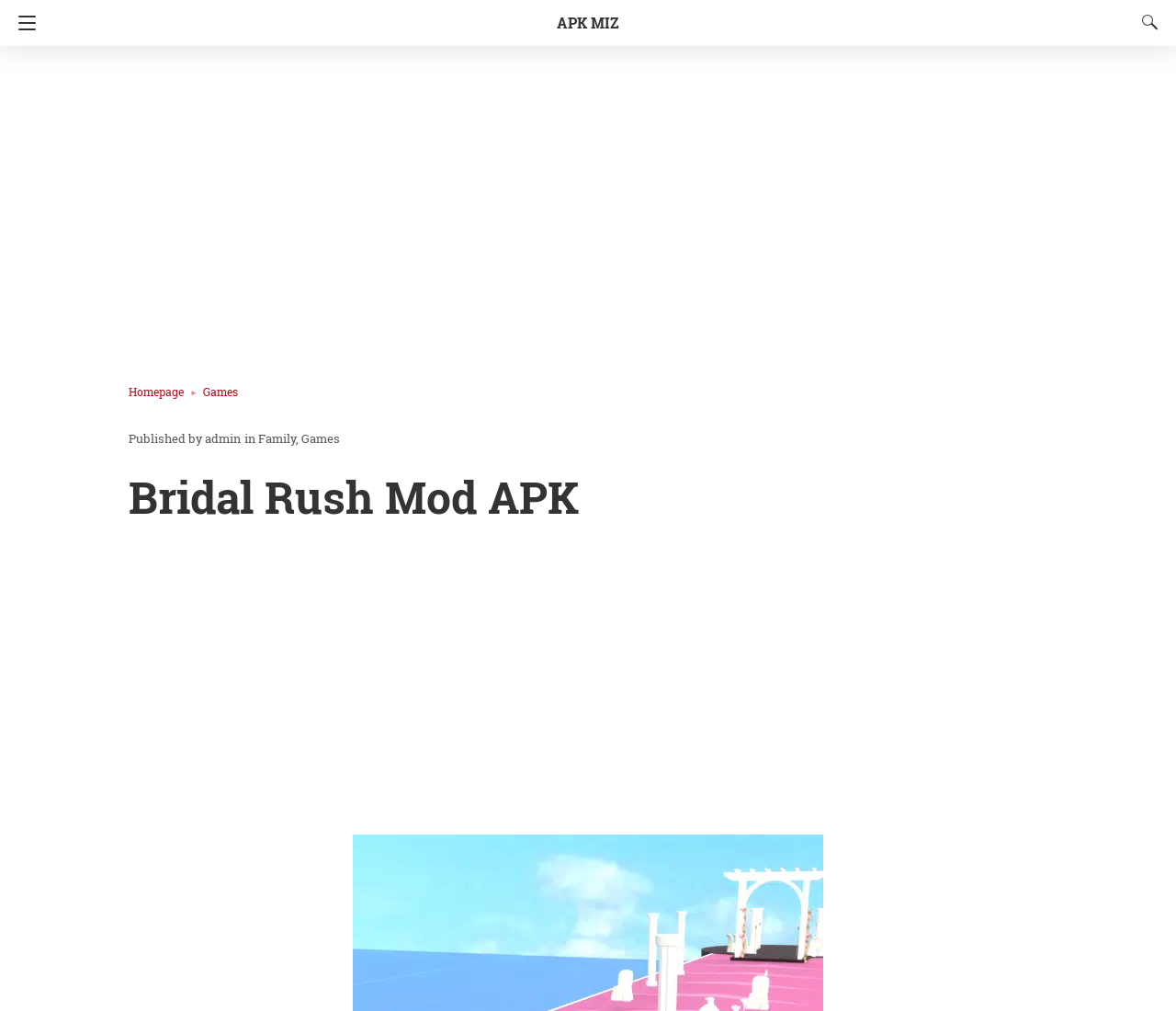Please locate the clickable area by providing the bounding box coordinates to follow this instruction: "Visit Homepage".

[0.109, 0.38, 0.173, 0.395]